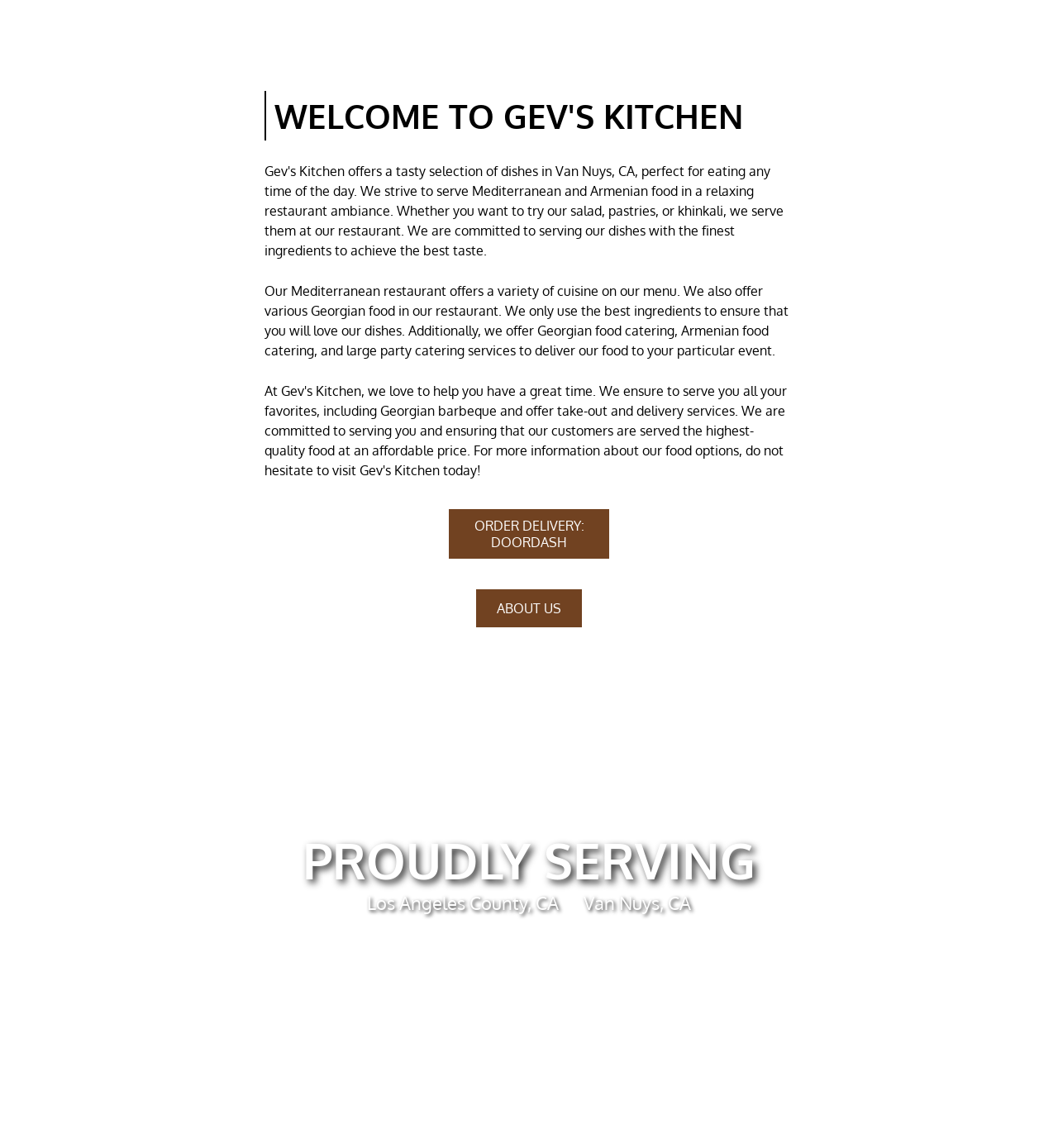Using the element description Mediterranean restaurant, predict the bounding box coordinates for the UI element. Provide the coordinates in (top-left x, top-left y, bottom-right x, bottom-right y) format with values ranging from 0 to 1.

[0.275, 0.246, 0.422, 0.261]